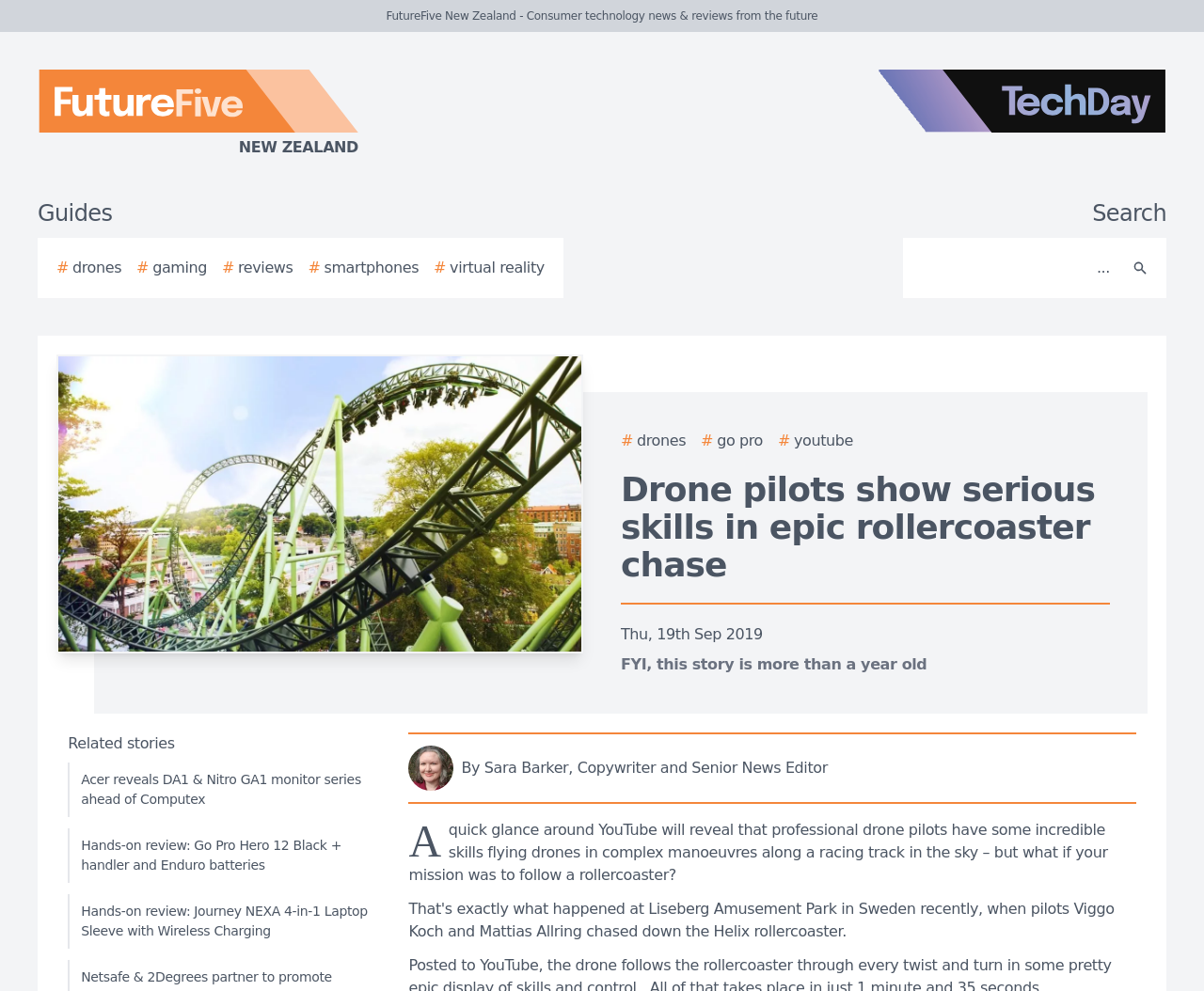Please identify the webpage's heading and generate its text content.

Drone pilots show serious skills in epic rollercoaster chase